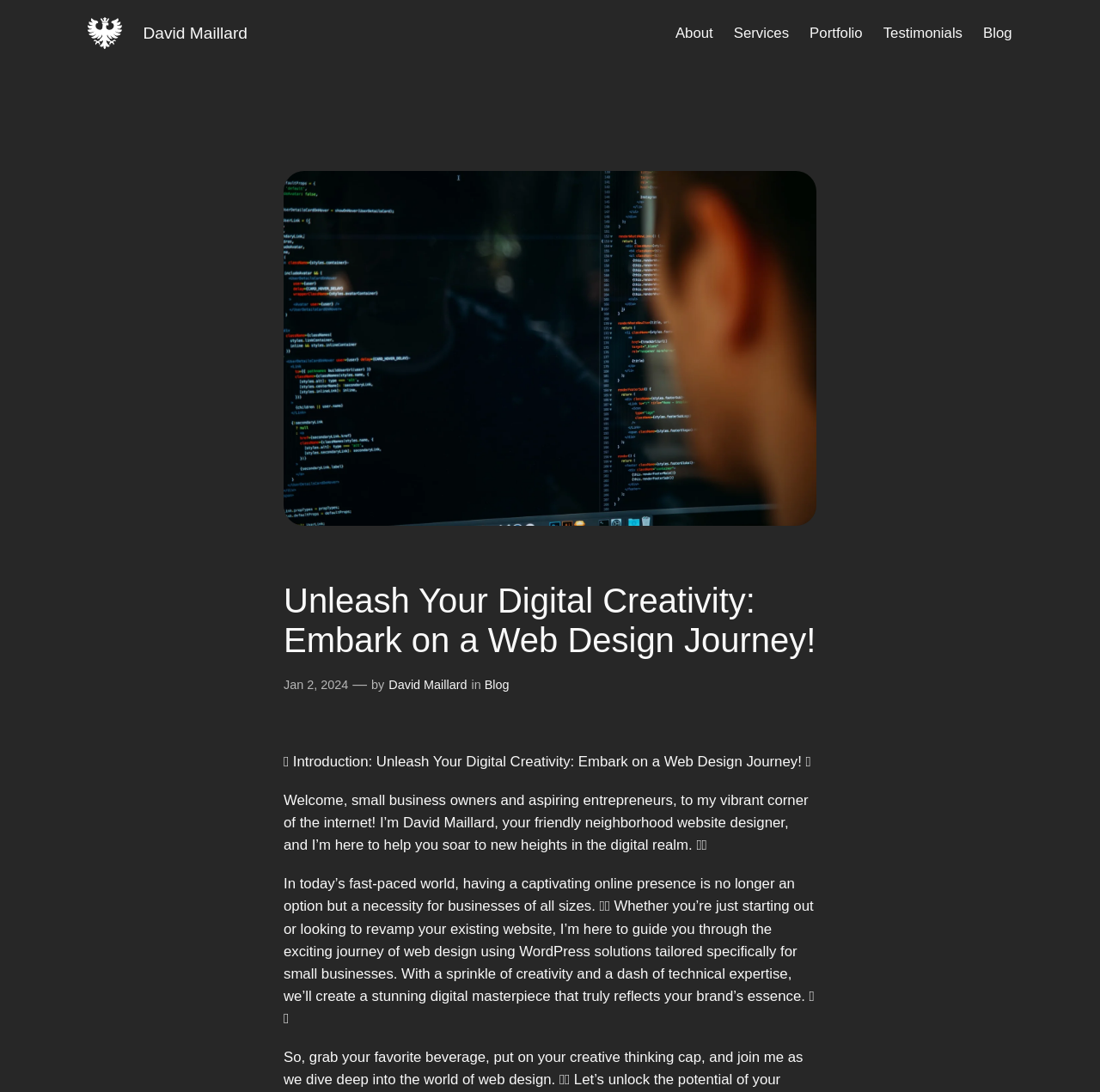What is the date of the blog post?
Using the details from the image, give an elaborate explanation to answer the question.

The date of the blog post is mentioned in the link 'Jan 2, 2024' with bounding box coordinates [0.258, 0.621, 0.317, 0.633].